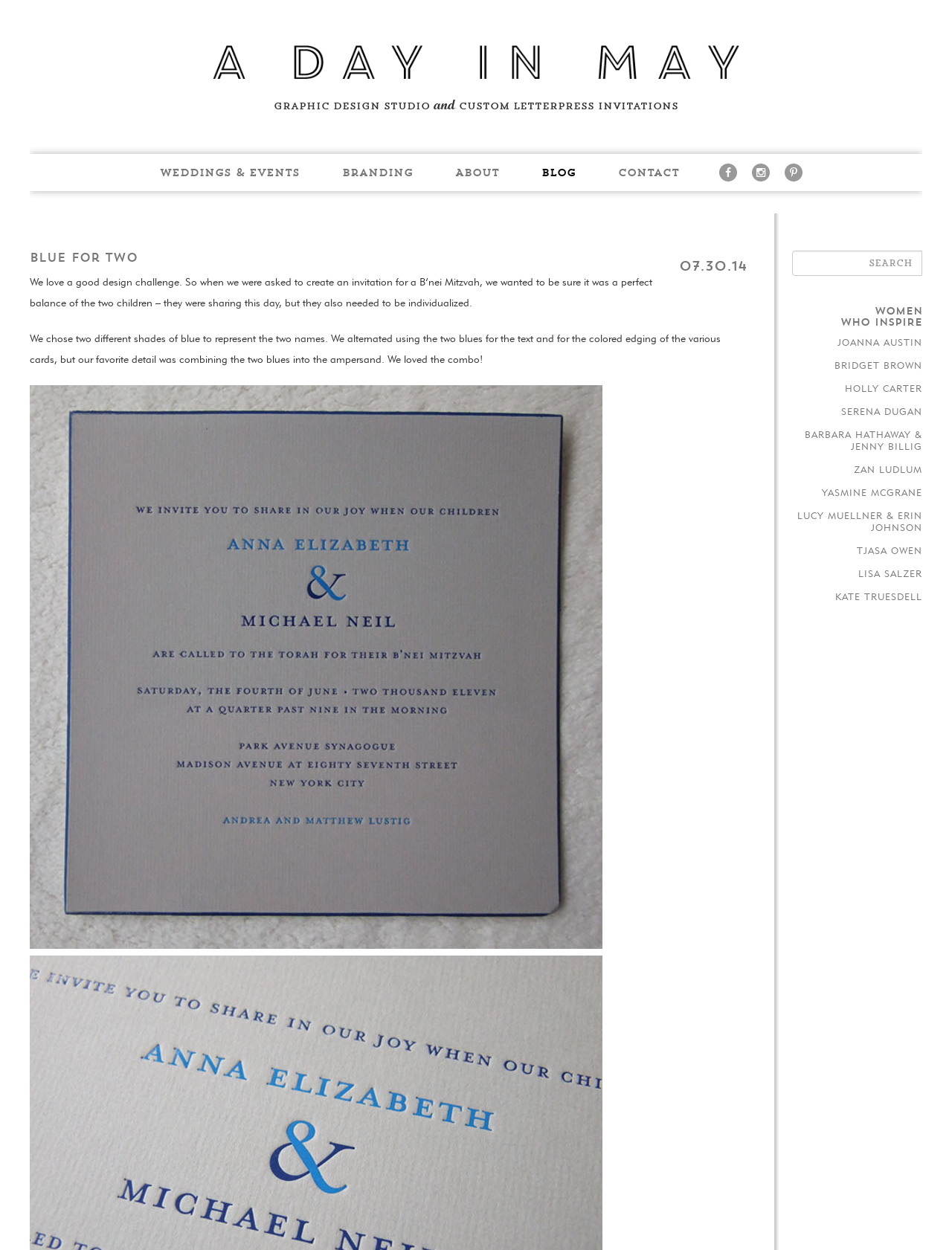Indicate the bounding box coordinates of the element that needs to be clicked to satisfy the following instruction: "Contact the studio". The coordinates should be four float numbers between 0 and 1, i.e., [left, top, right, bottom].

[0.63, 0.123, 0.733, 0.153]